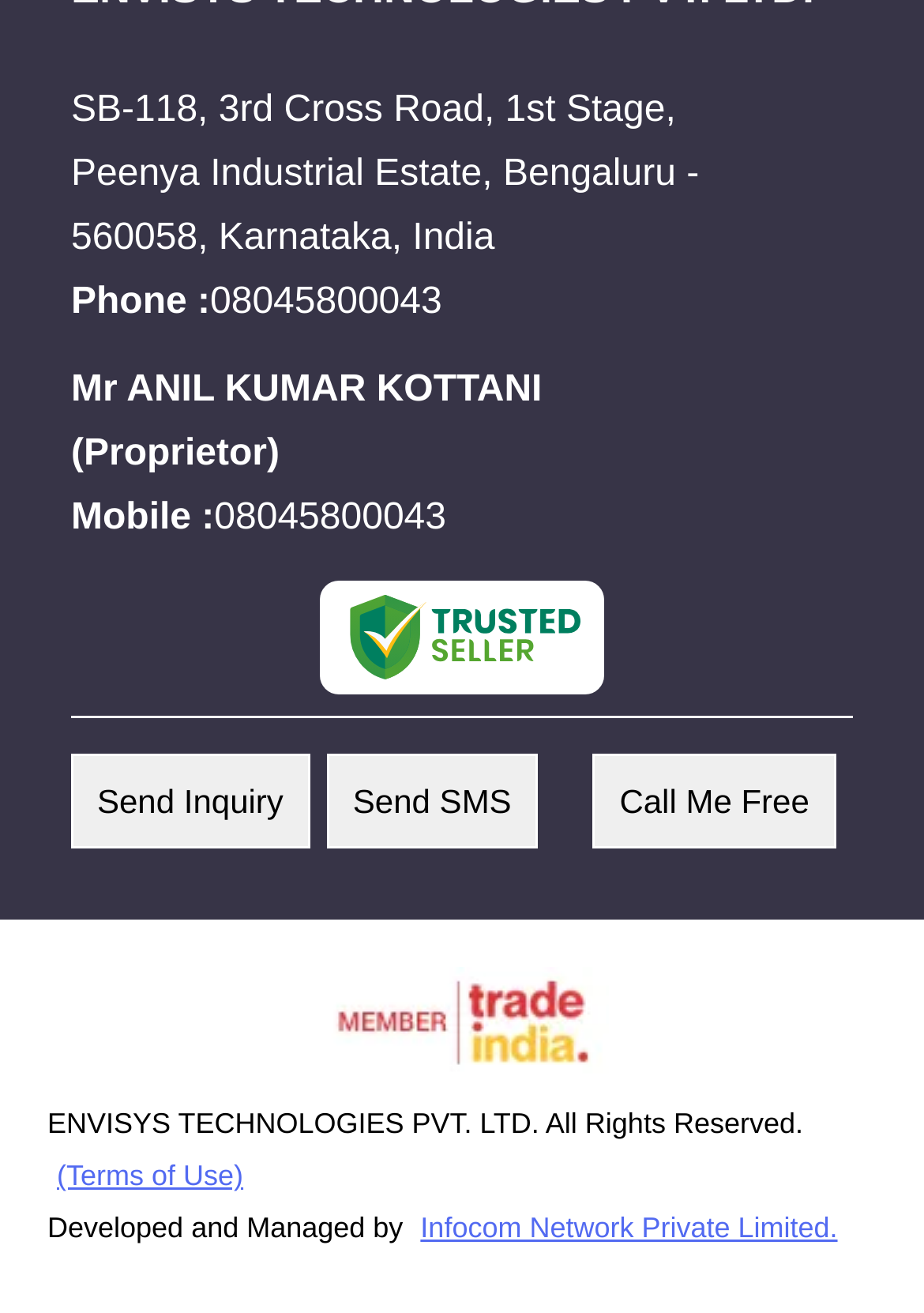How many links are there in the bottom section of the webpage?
Answer with a single word or phrase, using the screenshot for reference.

4